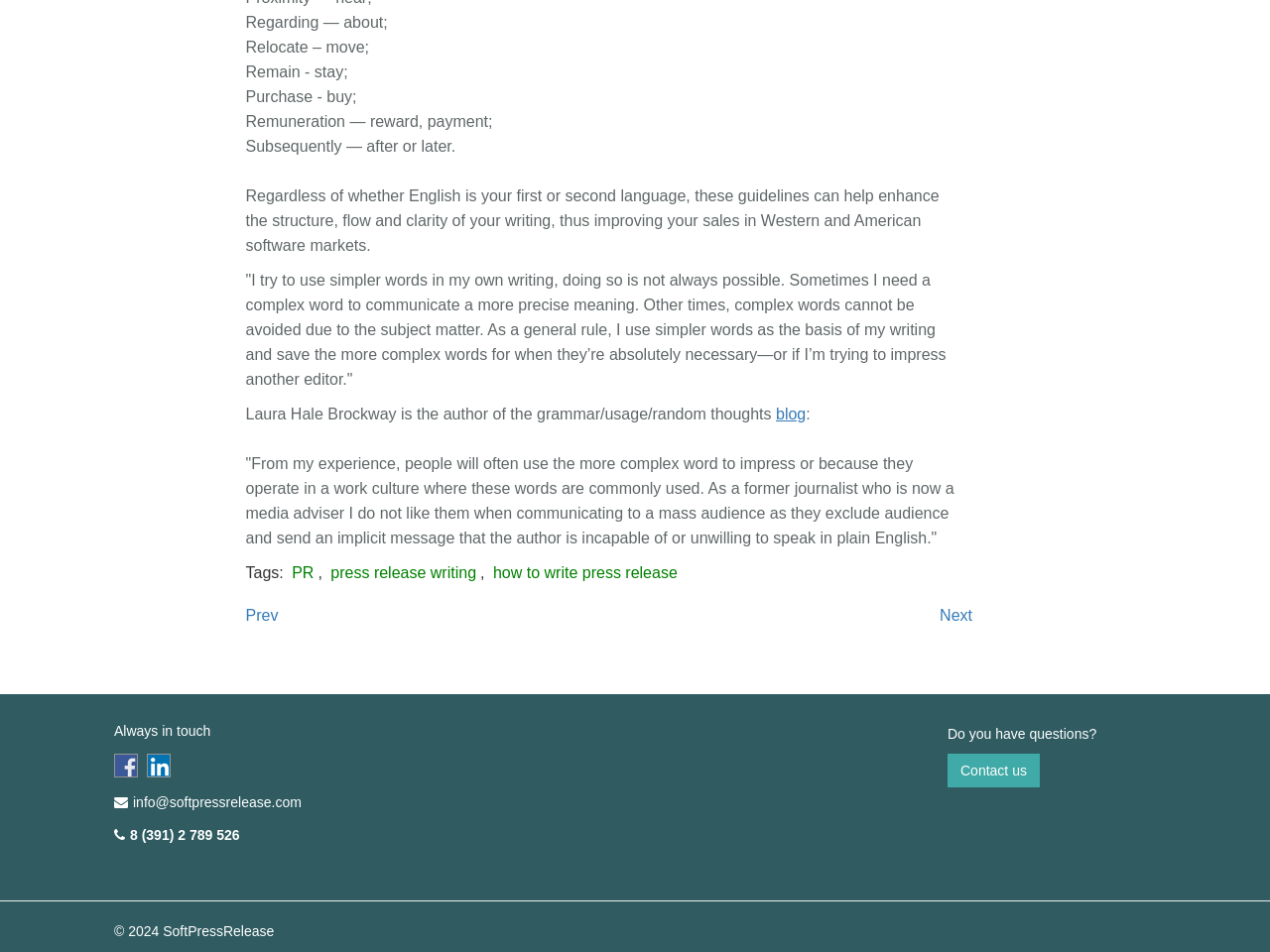What is the purpose of the 'Contact us' link?
Based on the image, provide your answer in one word or phrase.

To ask questions